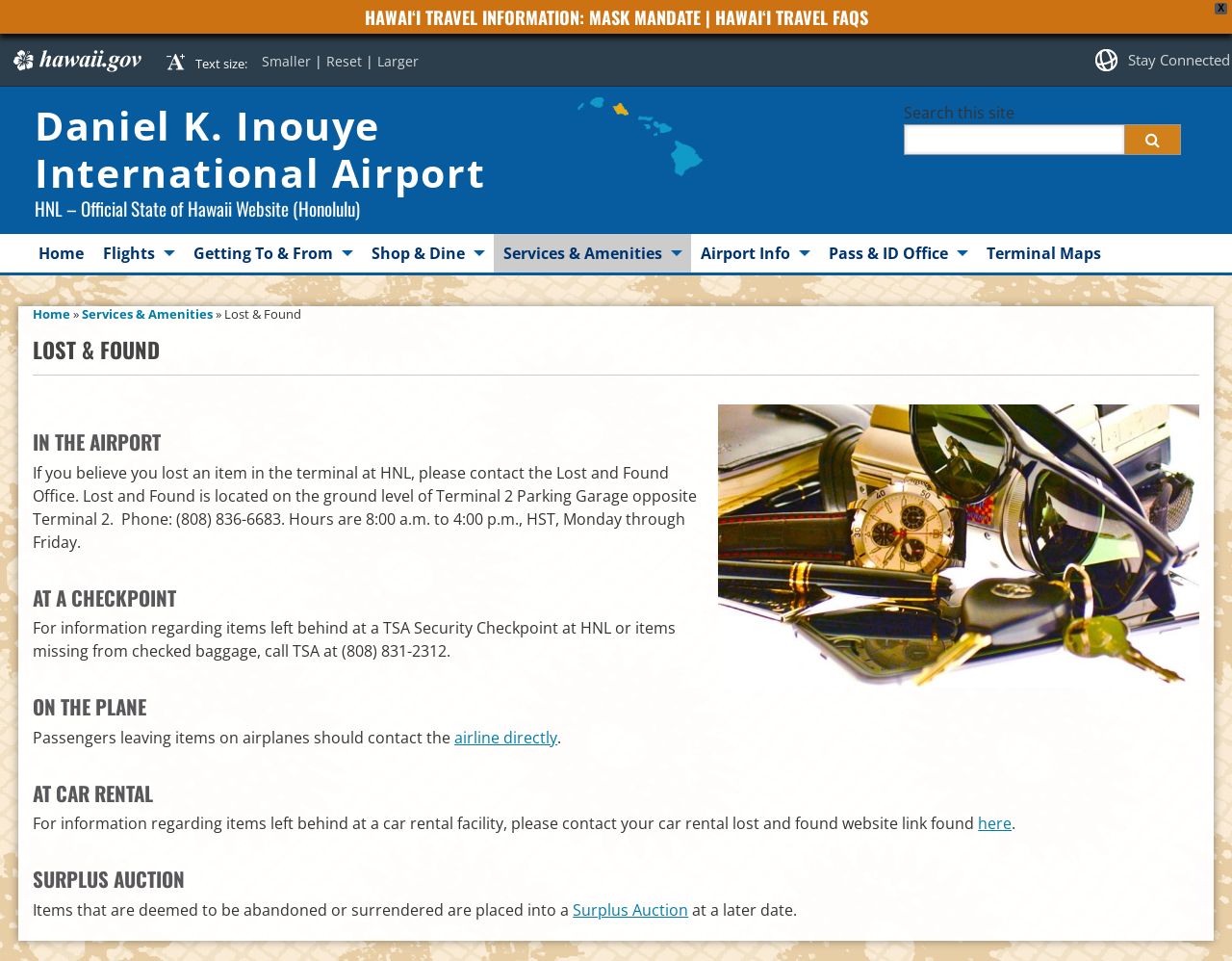Specify the bounding box coordinates of the area to click in order to execute this command: 'Read the article about Your Top Fillet Knives Buying Guide'. The coordinates should consist of four float numbers ranging from 0 to 1, and should be formatted as [left, top, right, bottom].

None